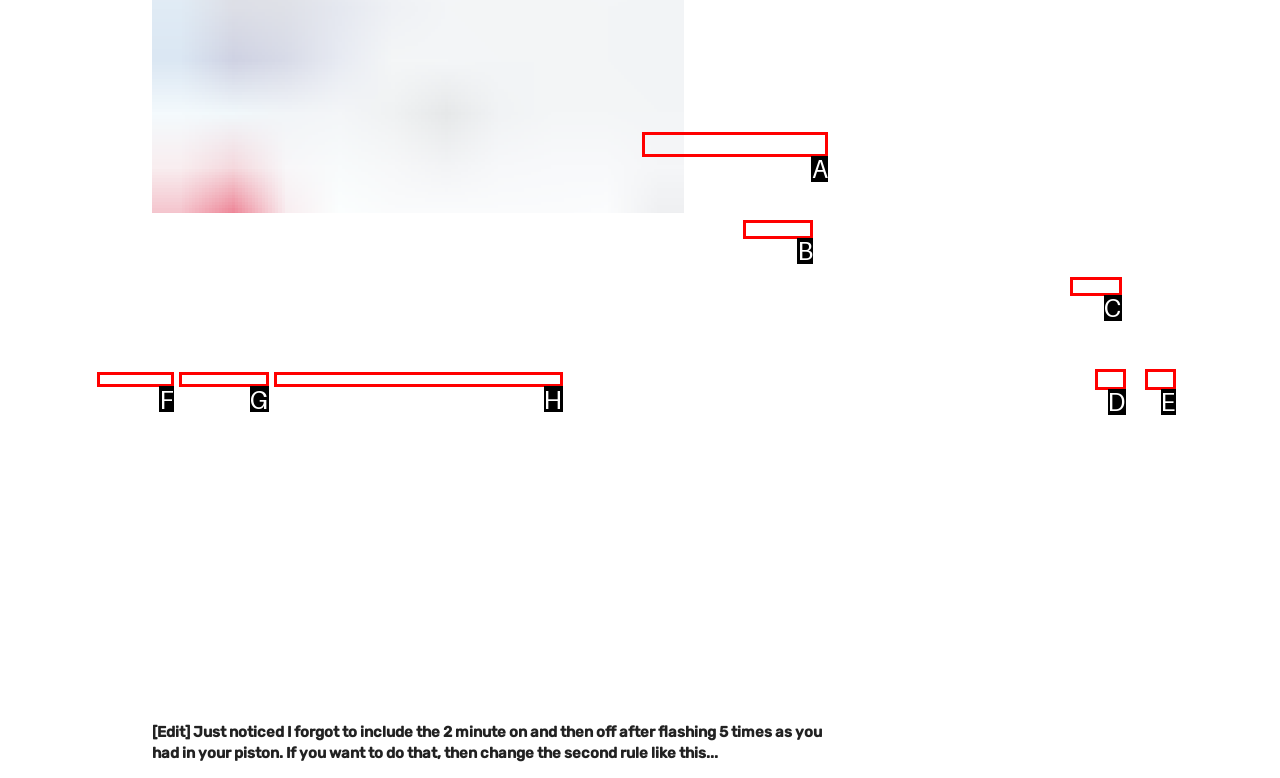Please identify the correct UI element to click for the task: Get inspired by the company Respond with the letter of the appropriate option.

B